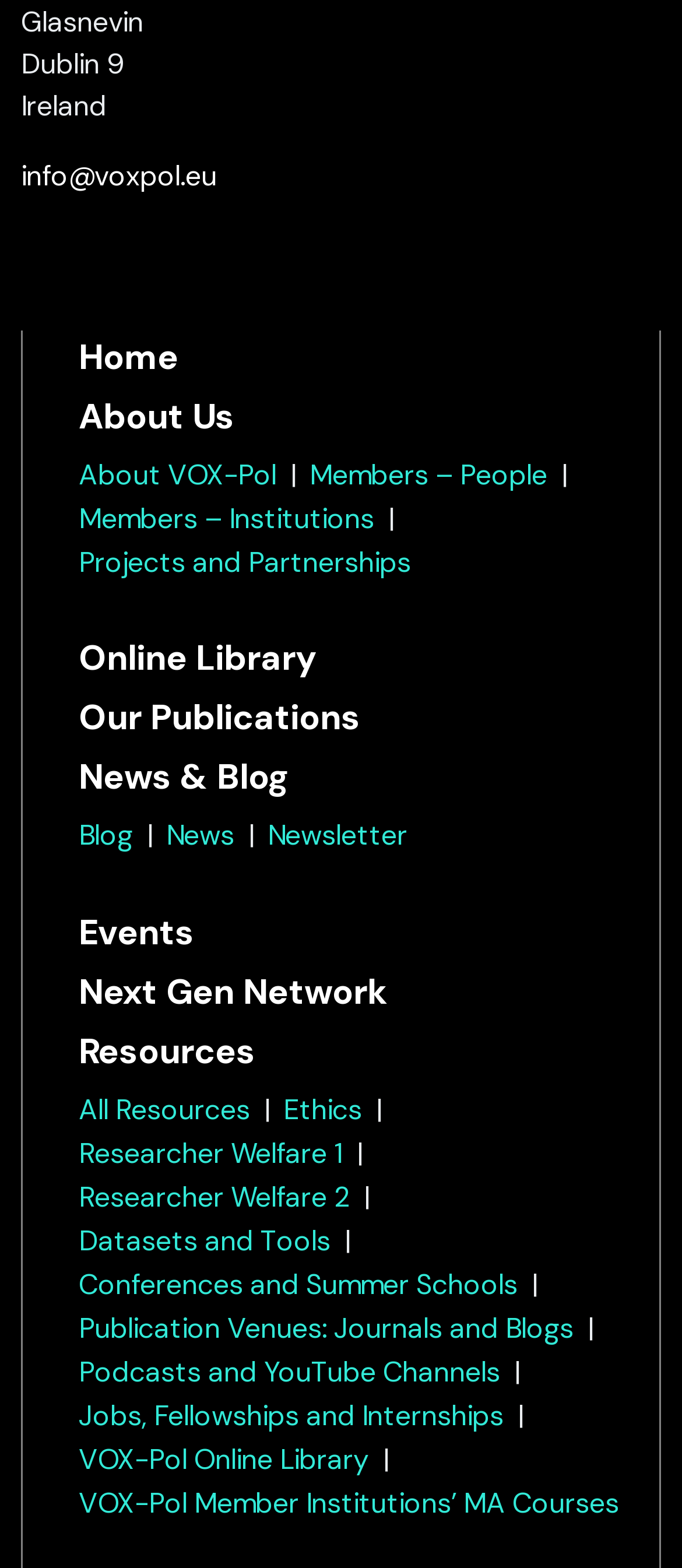Extract the bounding box for the UI element that matches this description: "Home".

[0.115, 0.213, 0.262, 0.242]